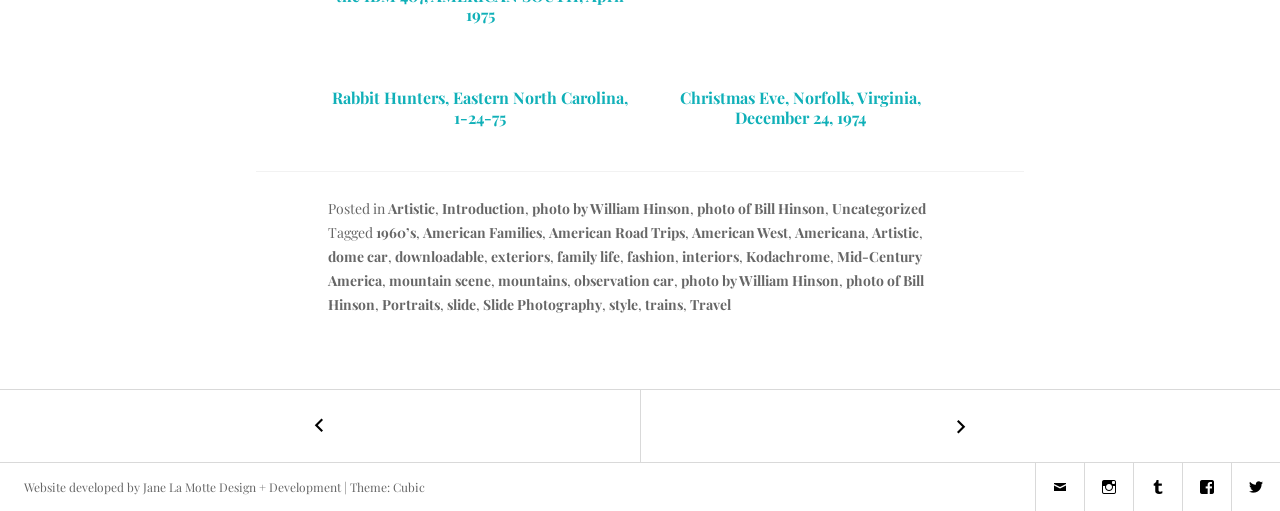Calculate the bounding box coordinates for the UI element based on the following description: "photo by William Hinson". Ensure the coordinates are four float numbers between 0 and 1, i.e., [left, top, right, bottom].

[0.416, 0.389, 0.539, 0.426]